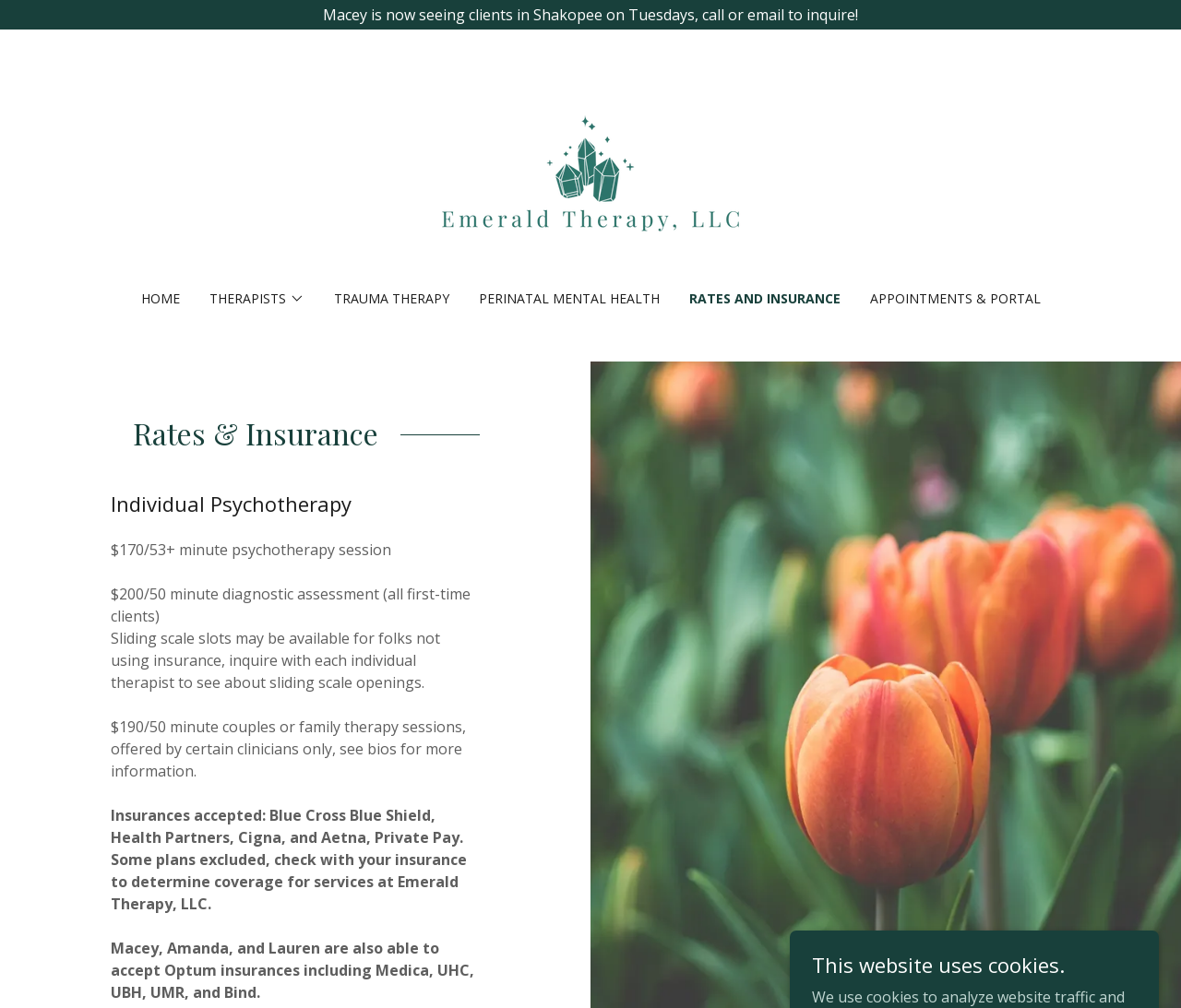Provide the text content of the webpage's main heading.

Rates & Insurance